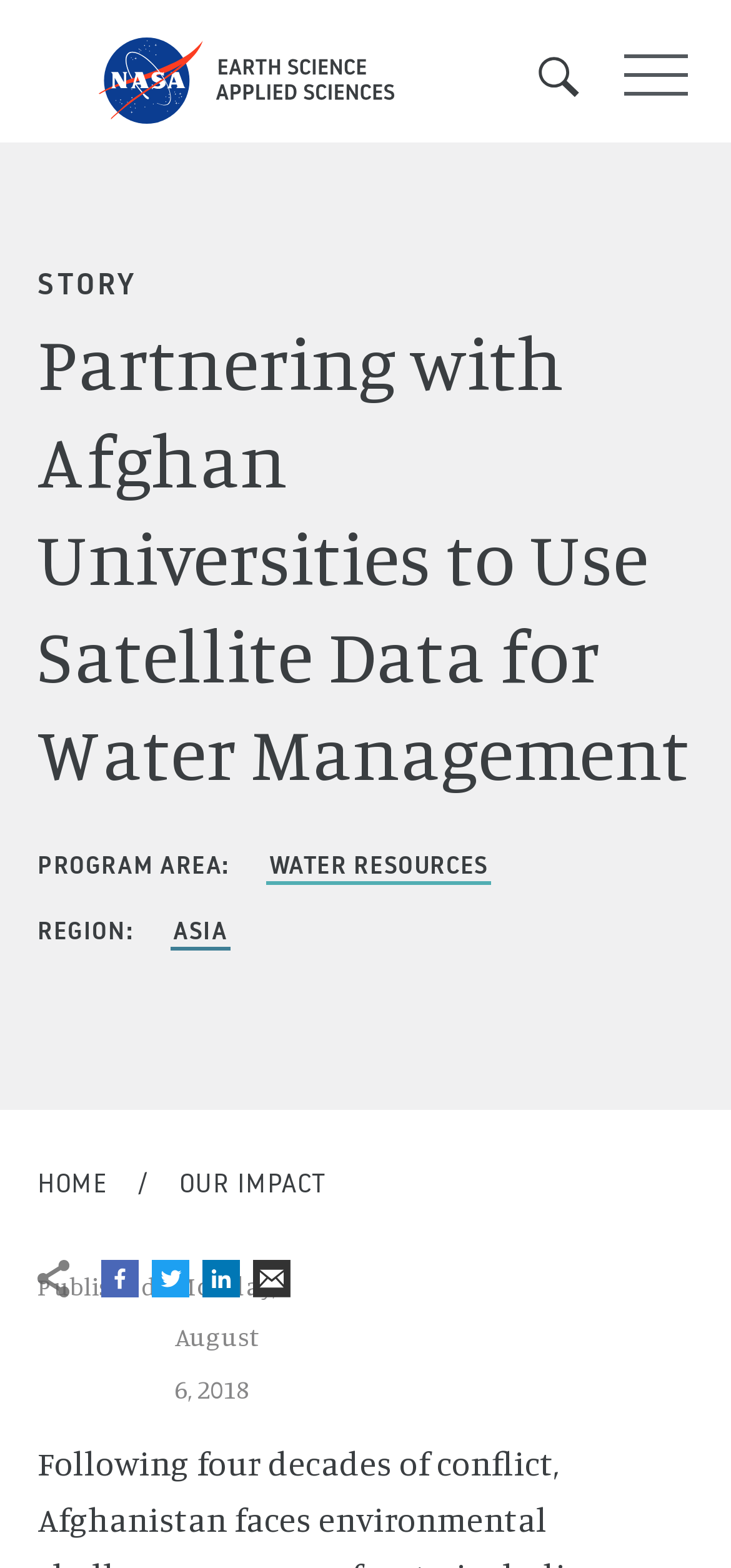What is the program area of this story?
Based on the image, answer the question with a single word or brief phrase.

WATER RESOURCES